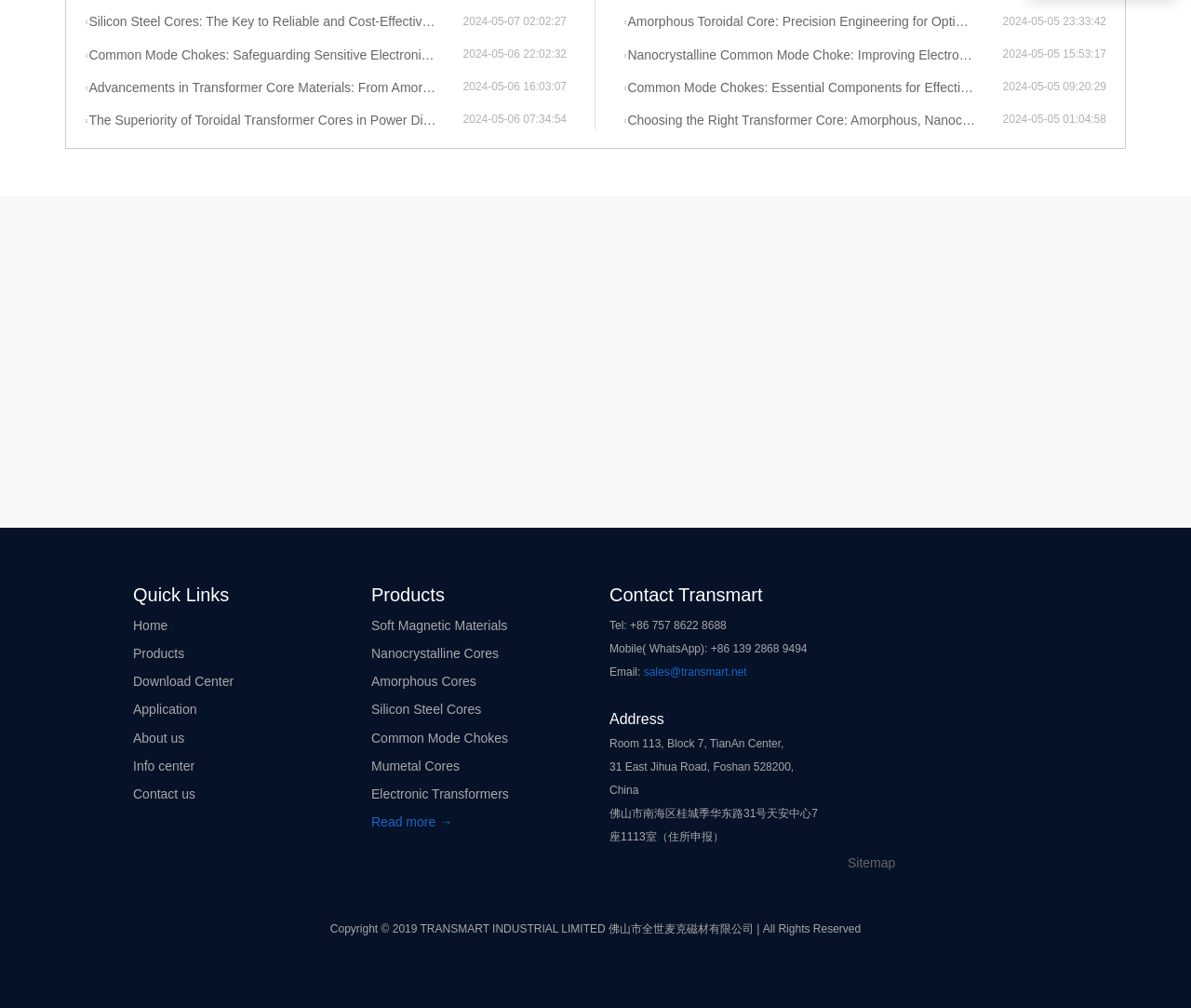Specify the bounding box coordinates for the region that must be clicked to perform the given instruction: "Click on the 'Home' link".

[0.112, 0.613, 0.141, 0.628]